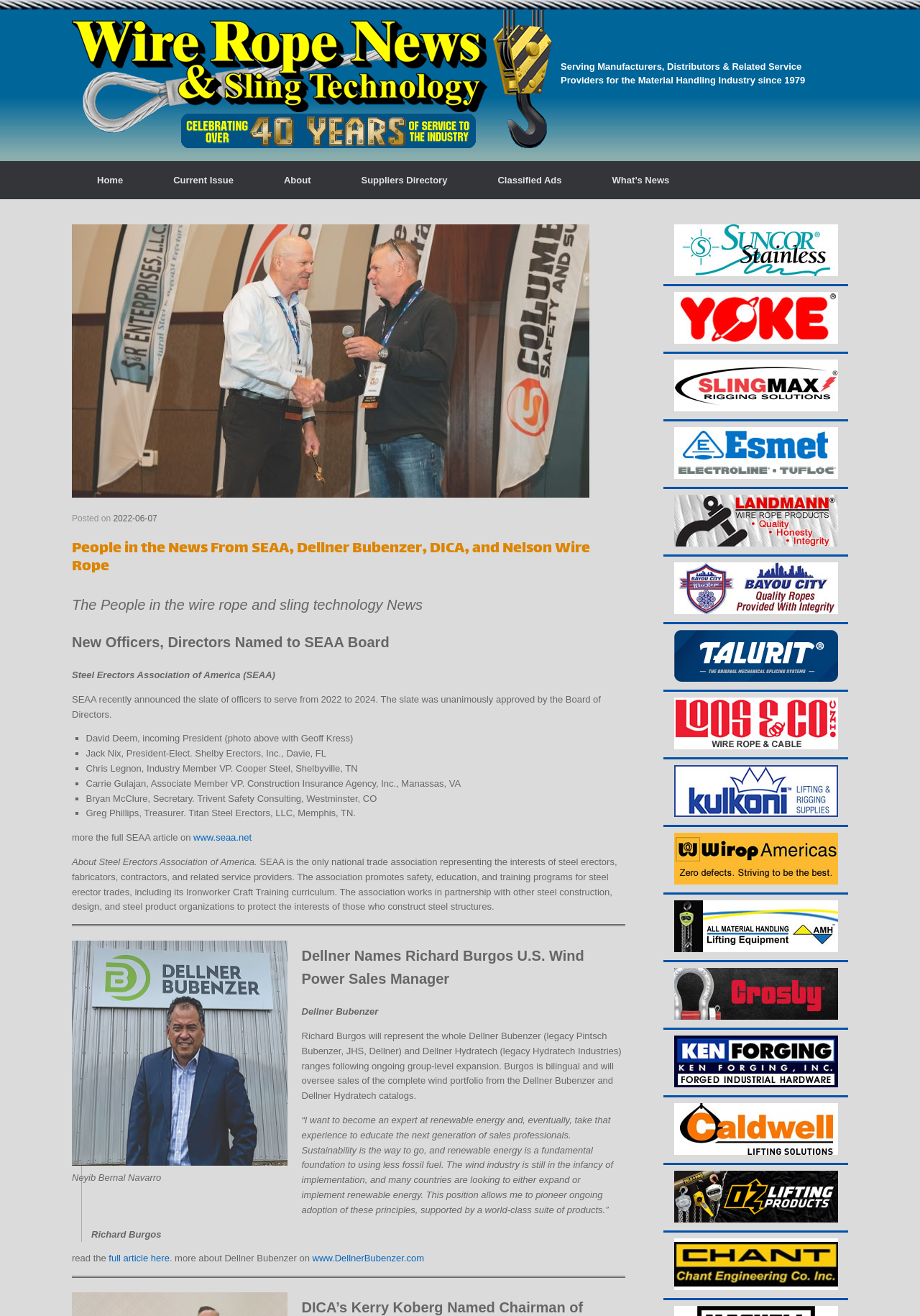Identify the bounding box coordinates of the clickable region to carry out the given instruction: "Visit the Dellner Bubenzer website".

[0.34, 0.952, 0.461, 0.96]